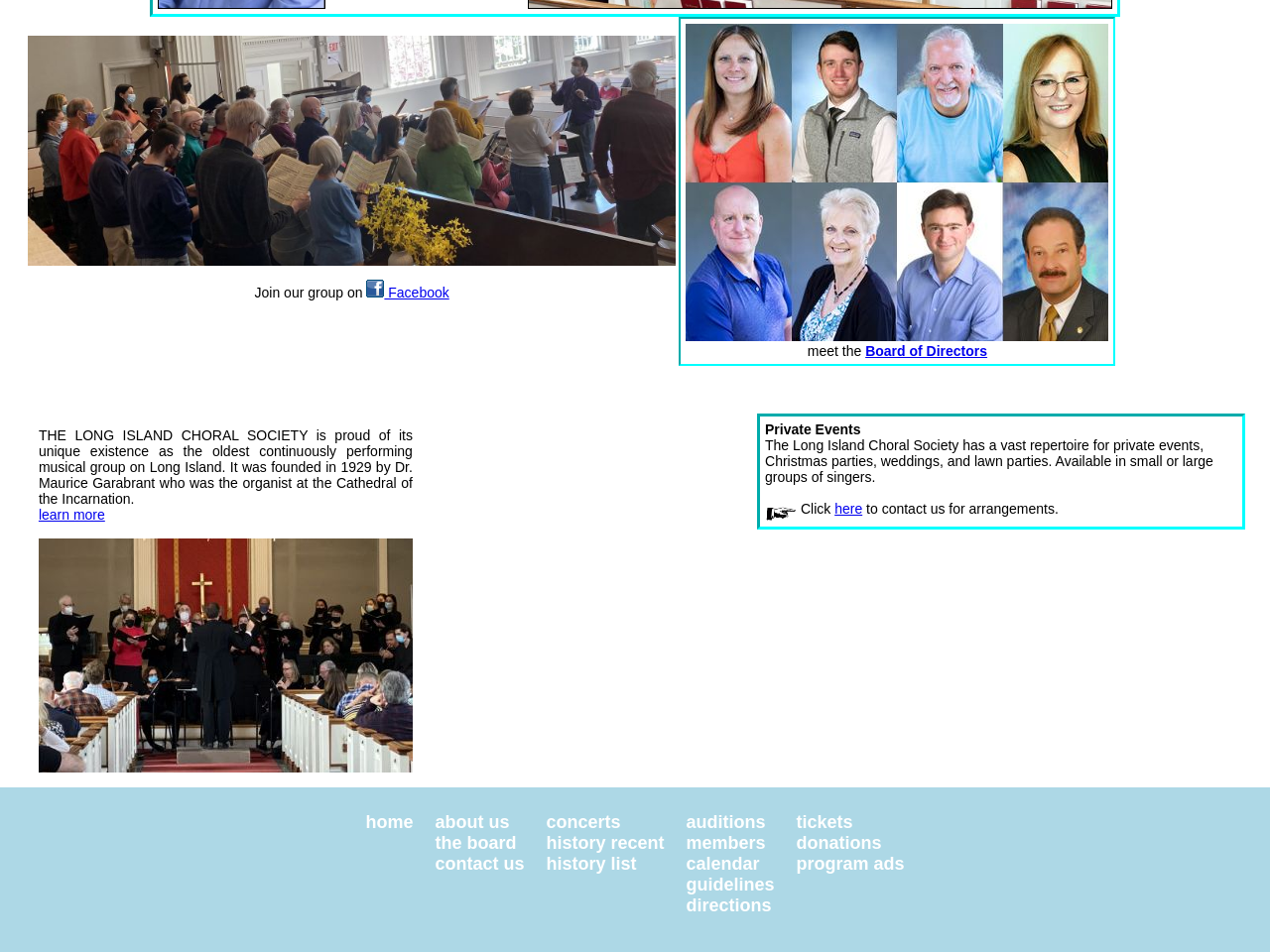With reference to the image, please provide a detailed answer to the following question: How can someone contact the group for arrangements?

I found this answer by looking at the text in the LayoutTableCell element with the description 'Private Events The Long Island Choral Society has a vast repertoire for private events, Christmas parties, weddings, and lawn parties. Click here to contact us for arrangements.'. The text explicitly states that someone can click on the link to contact the group for arrangements.